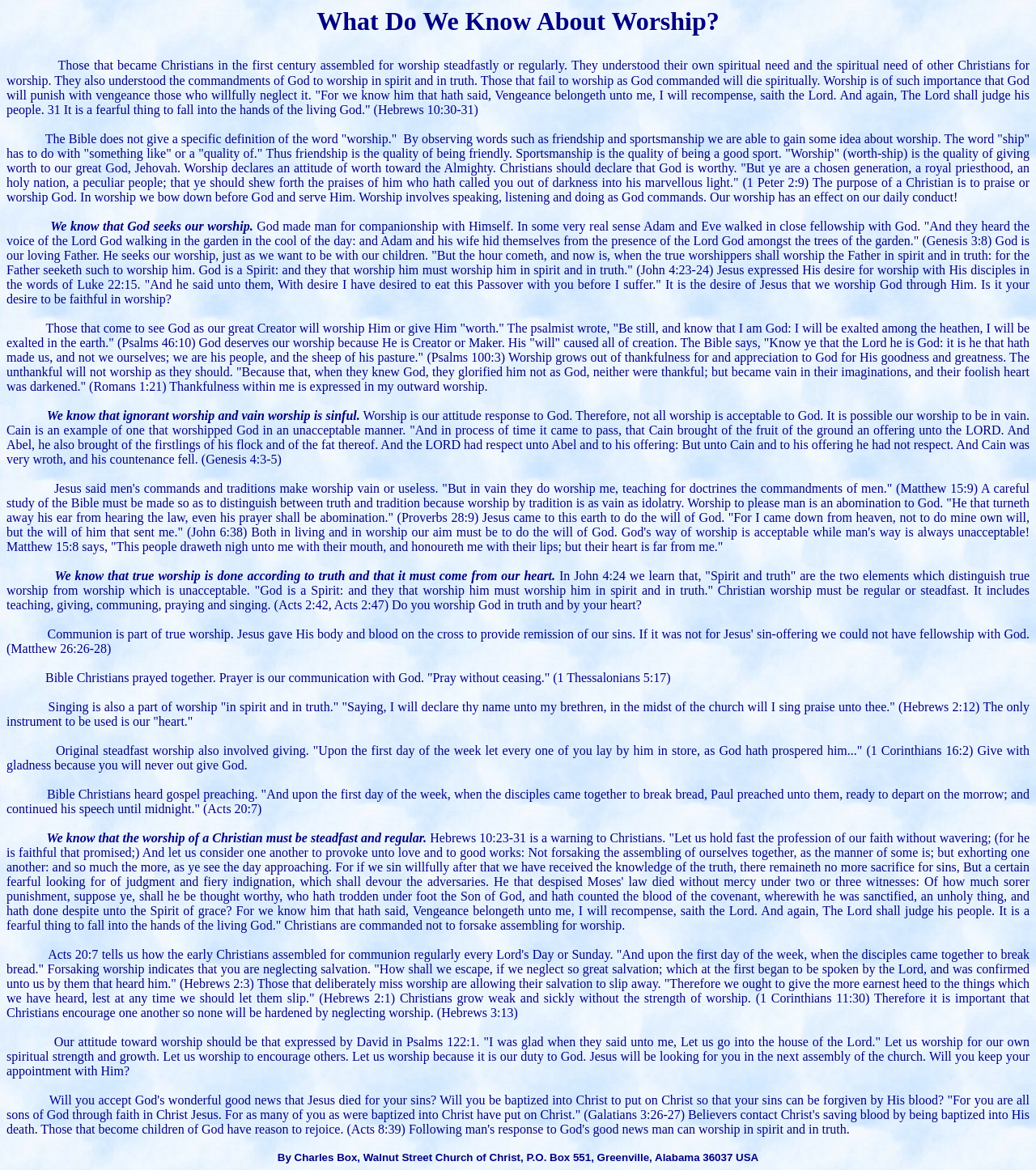What is the consequence of neglecting worship?
Examine the webpage screenshot and provide an in-depth answer to the question.

The webpage states that those who fail to worship as God commanded will die spiritually, and that neglecting worship is a fearful thing that can lead to falling into the hands of the living God.